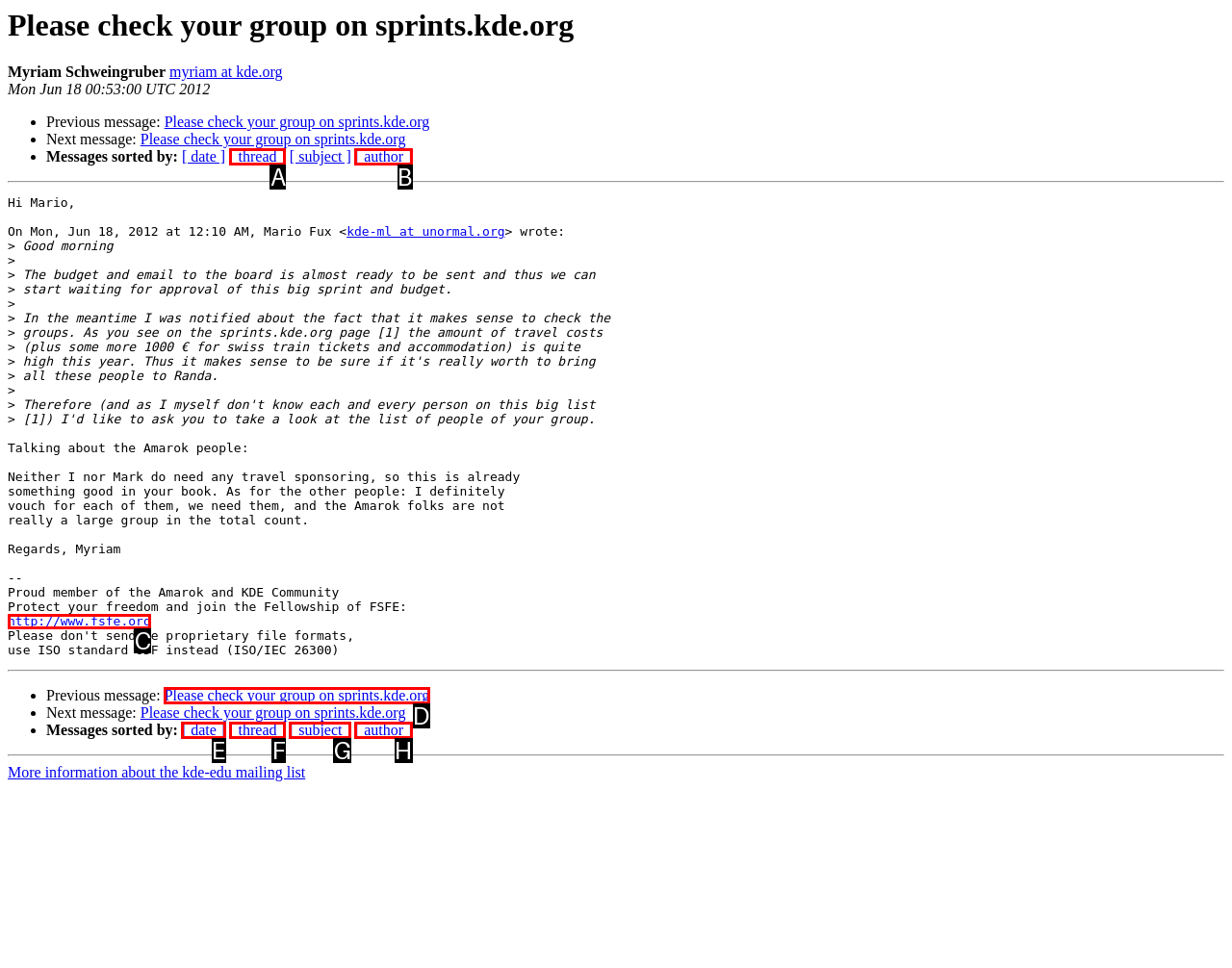Tell me which one HTML element best matches the description: http://www.fsfe.org
Answer with the option's letter from the given choices directly.

C